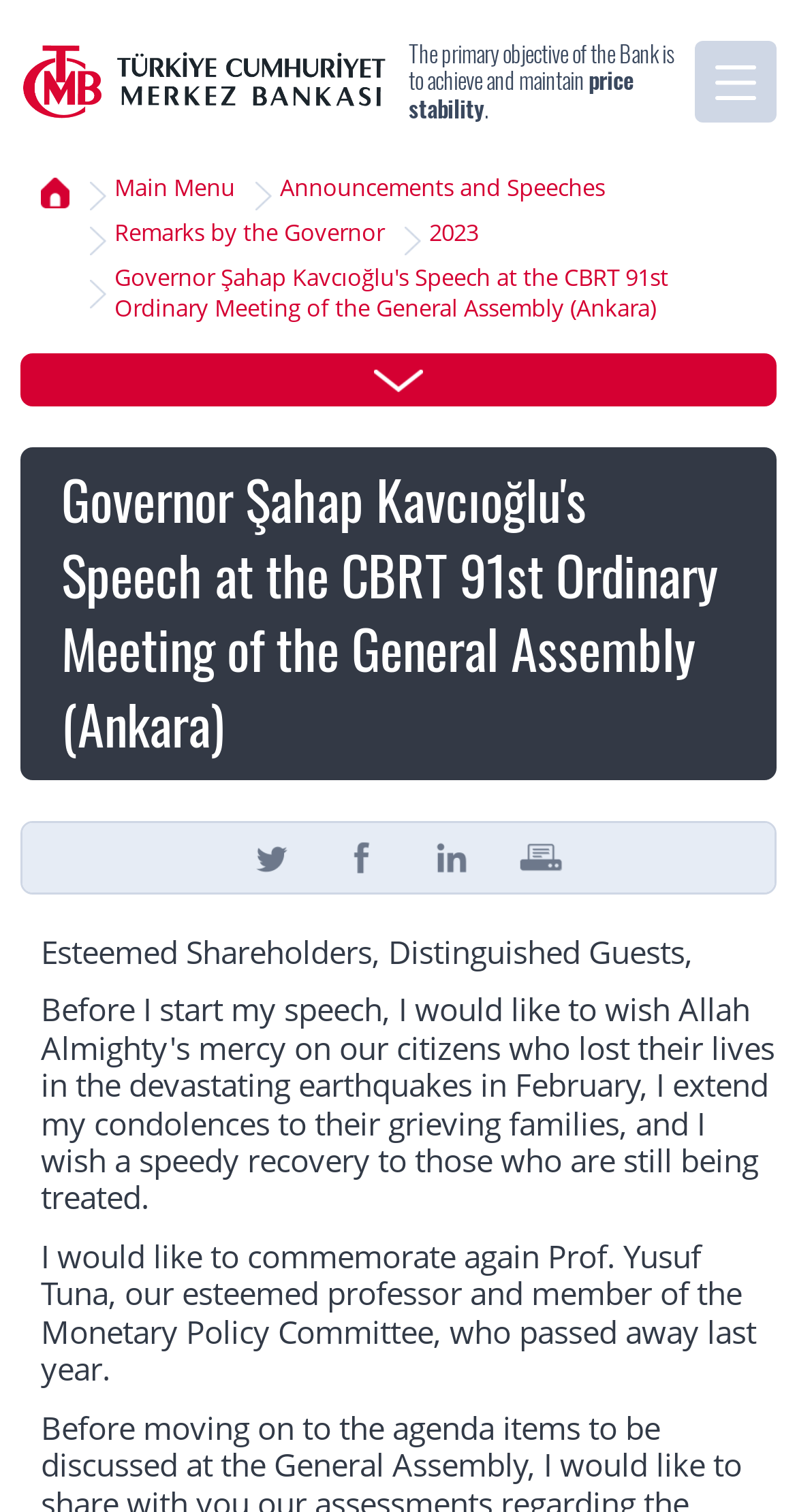Specify the bounding box coordinates (top-left x, top-left y, bottom-right x, bottom-right y) of the UI element in the screenshot that matches this description: Remarks by the Governor

[0.113, 0.145, 0.508, 0.174]